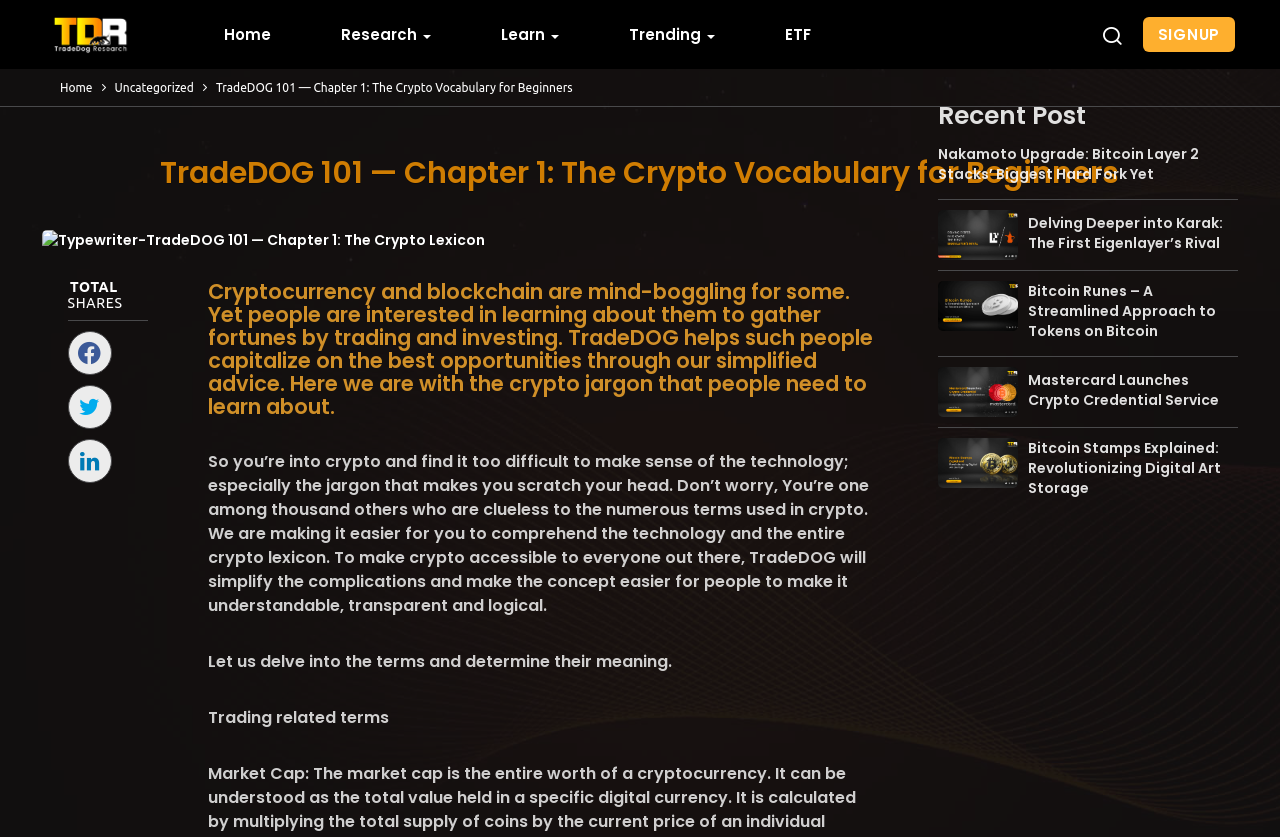Determine the bounding box coordinates of the region to click in order to accomplish the following instruction: "Go to the 'Home' page". Provide the coordinates as four float numbers between 0 and 1, specifically [left, top, right, bottom].

[0.148, 0.0, 0.239, 0.083]